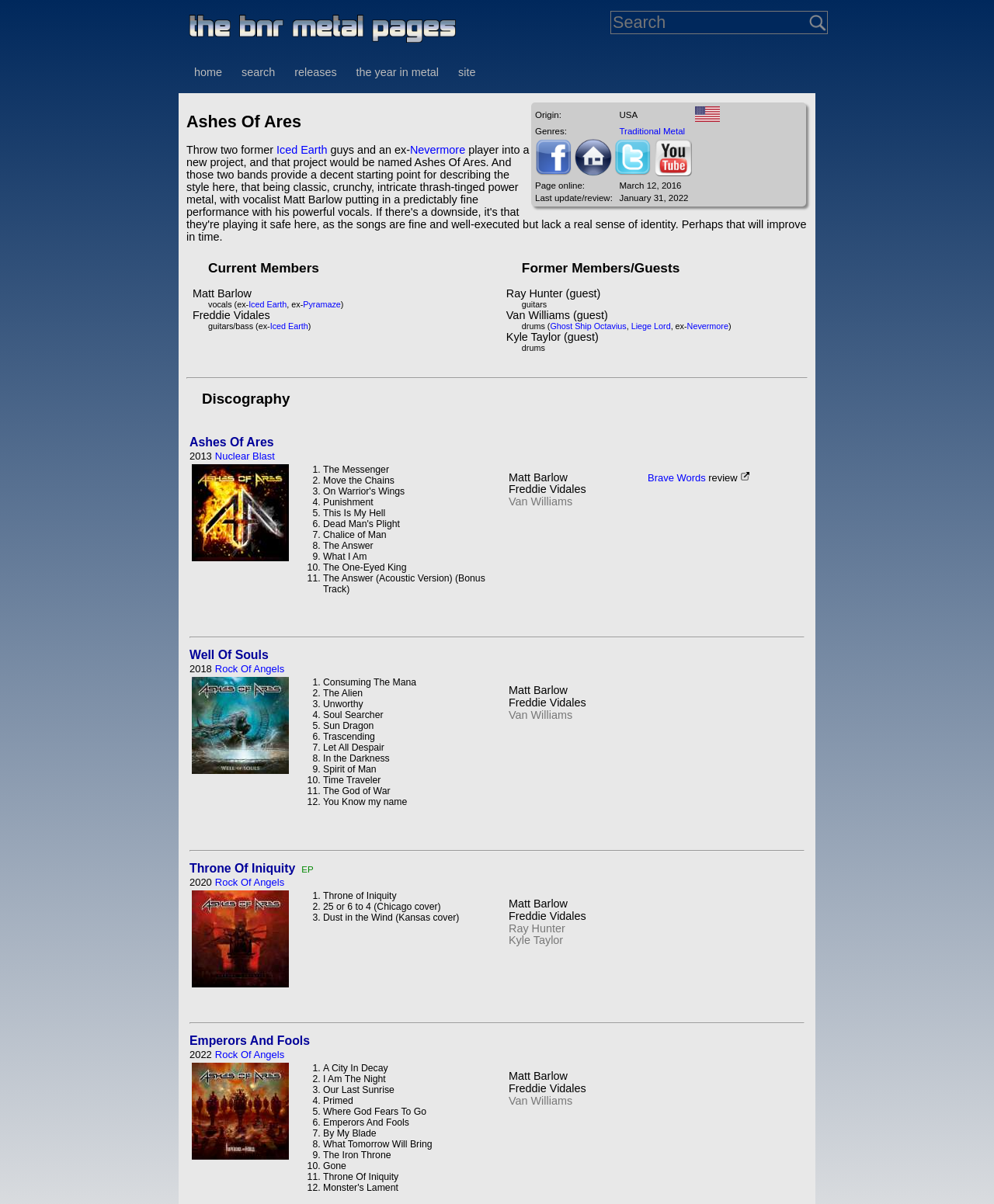Write an elaborate caption that captures the essence of the webpage.

The webpage is about the band Ashes Of Ares, a traditional metal band from the USA. At the top, there is a search bar and a navigation menu with links to "home", "search", "releases", "the year in metal", and "site". Below the navigation menu, there is a table with information about the band, including their origin, genres, and social media links.

The main content of the page is divided into sections. The first section is about the band's history, stating that it was formed by two former Iced Earth members and an ex-Nevermore member. 

The next section is about the current members of the band, listing Matt Barlow on vocals, Freddie Vidales on guitars and bass, and their respective past bands. 

Following this is a section about former members and guests, including Ray Hunter, Van Williams, and Kyle Taylor, along with their roles and past bands.

After a horizontal separator, there is a section about the band's discography, specifically their 2013 album "Ashes Of Ares" released under Nuclear Blast. The album's tracklist is listed, including 12 songs and a bonus acoustic track.

Throughout the page, there are various links to related bands, genres, and social media platforms.